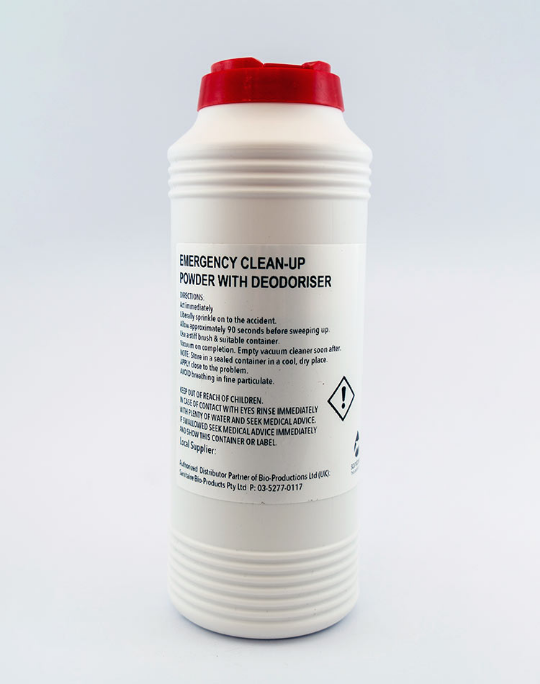Explain in detail what you see in the image.

This image showcases a white canister of "Emergency Clean-Up Powder with Deodoriser," designed for immediate use in handling accidents. The prominently displayed product name highlights its purpose, while the instructions clearly advise users to sprinkle the powder over spills and allow it to sit for approximately 90 seconds before cleaning up. Safety warnings are also present, emphasizing the importance of keeping the product out of reach of children and providing directives for rinsing immediately in case of contact with skin or eyes. The canister, topped with a red lid, encapsulates a convenient and effective solution for emergency spill clean-ups, making it suitable for a variety of settings including homes, medical facilities, and public spaces.